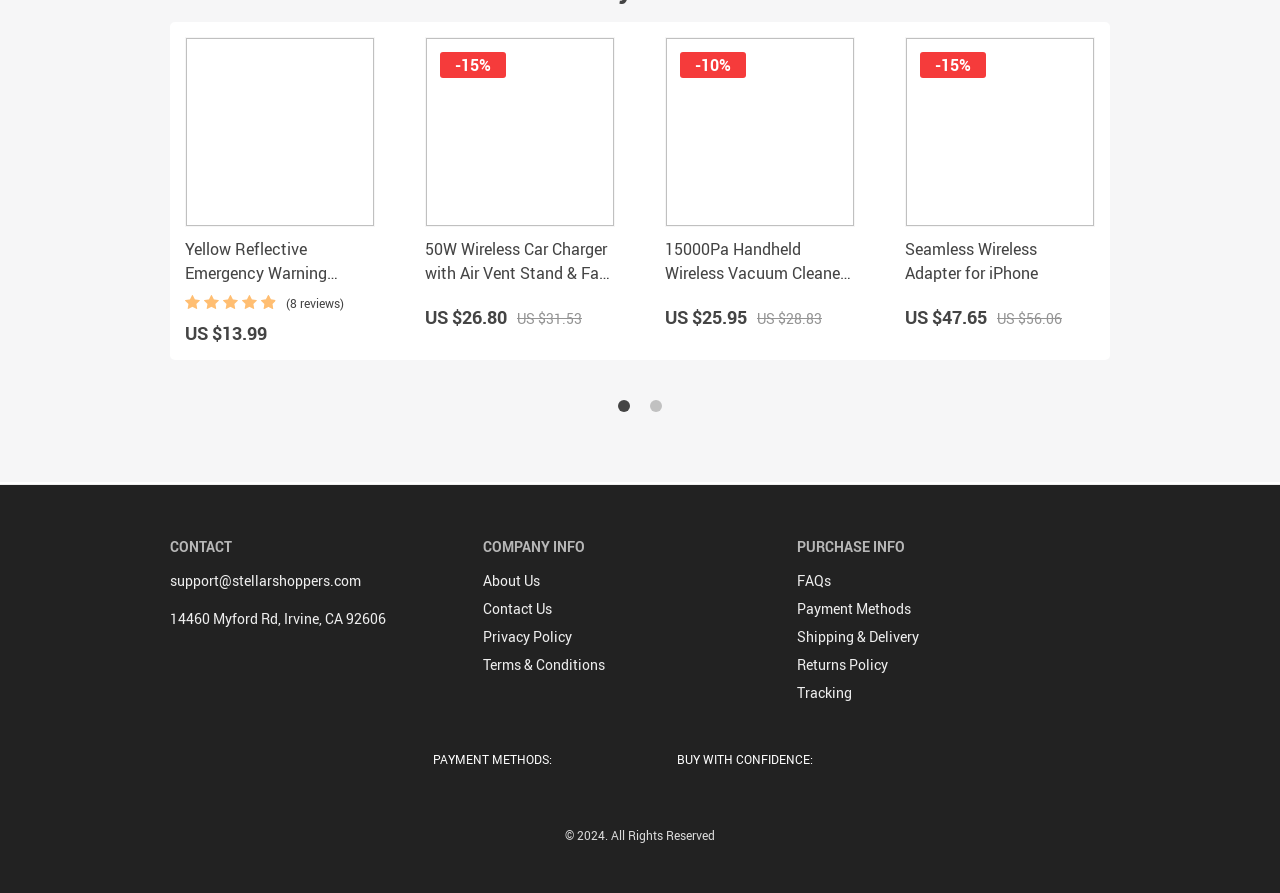Determine the bounding box coordinates of the UI element described below. Use the format (top-left x, top-left y, bottom-right x, bottom-right y) with floating point numbers between 0 and 1: Shipping & Delivery

[0.622, 0.702, 0.718, 0.725]